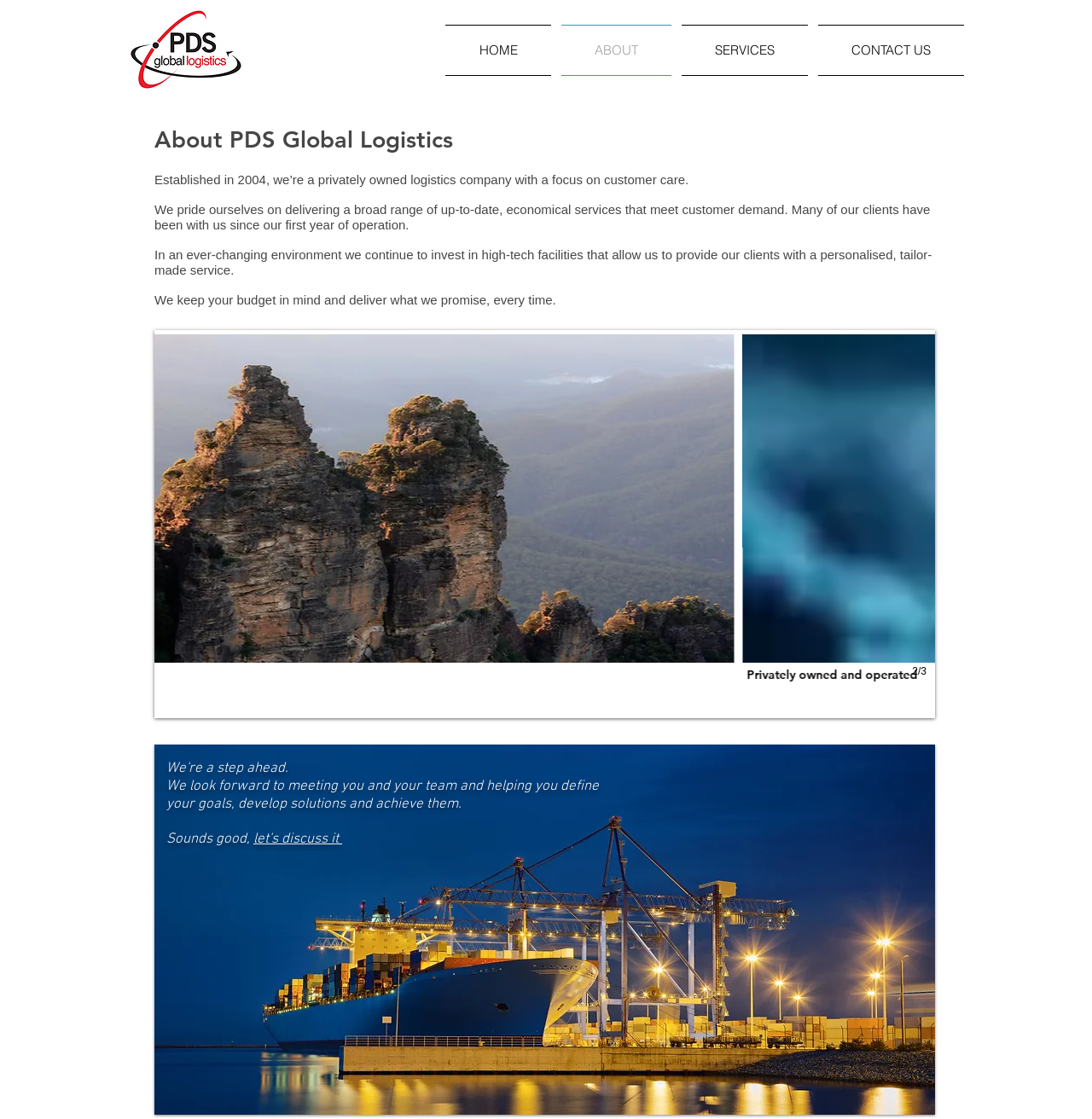Utilize the details in the image to give a detailed response to the question: What is the purpose of the slide show gallery?

The slide show gallery is likely used to showcase the company's high-tech facilities, as mentioned in the sentence 'In an ever-changing environment we continue to invest in high-tech facilities that allow us to provide our clients with a personalised, tailor-made service.'